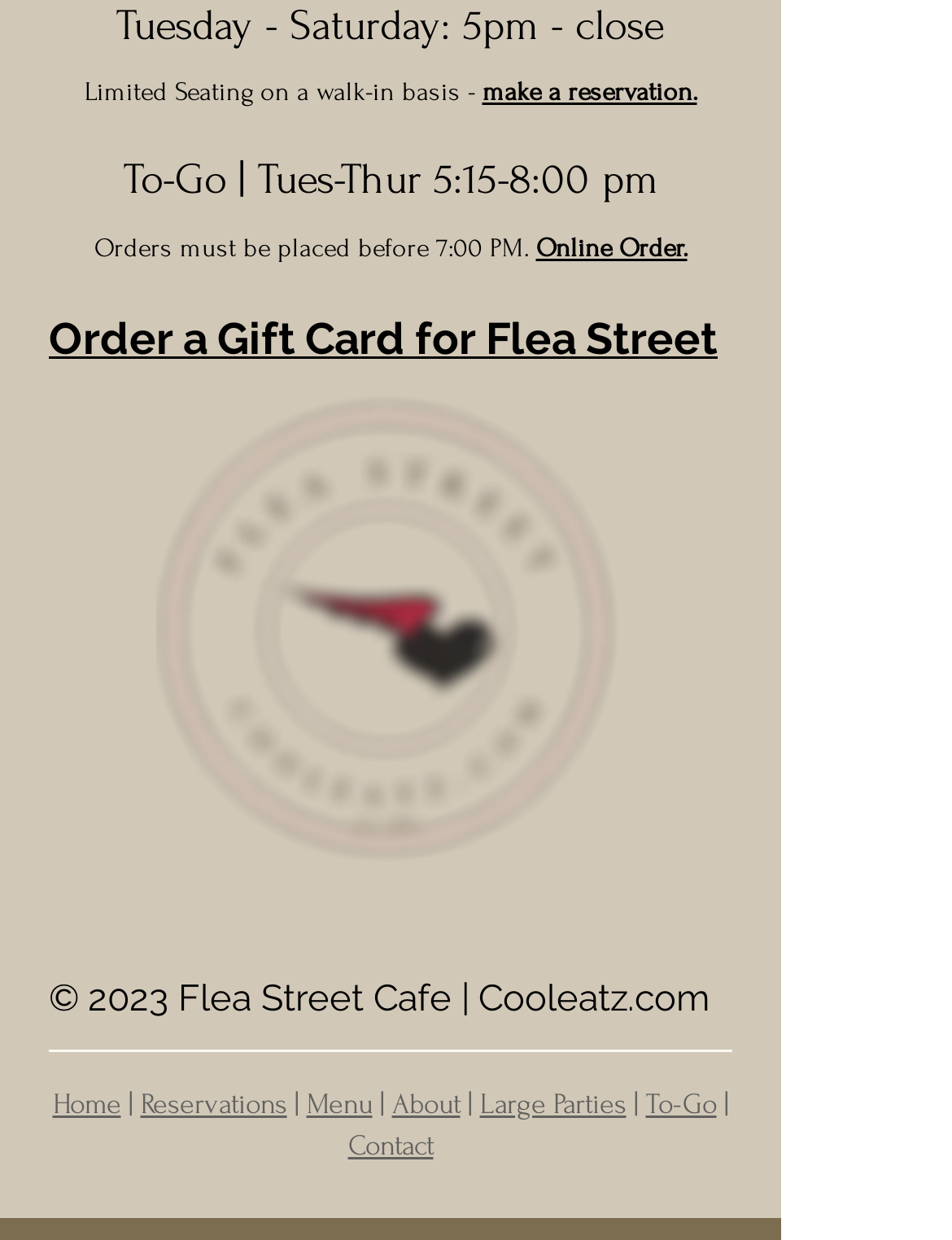Please predict the bounding box coordinates of the element's region where a click is necessary to complete the following instruction: "order online". The coordinates should be represented by four float numbers between 0 and 1, i.e., [left, top, right, bottom].

[0.563, 0.176, 0.722, 0.214]